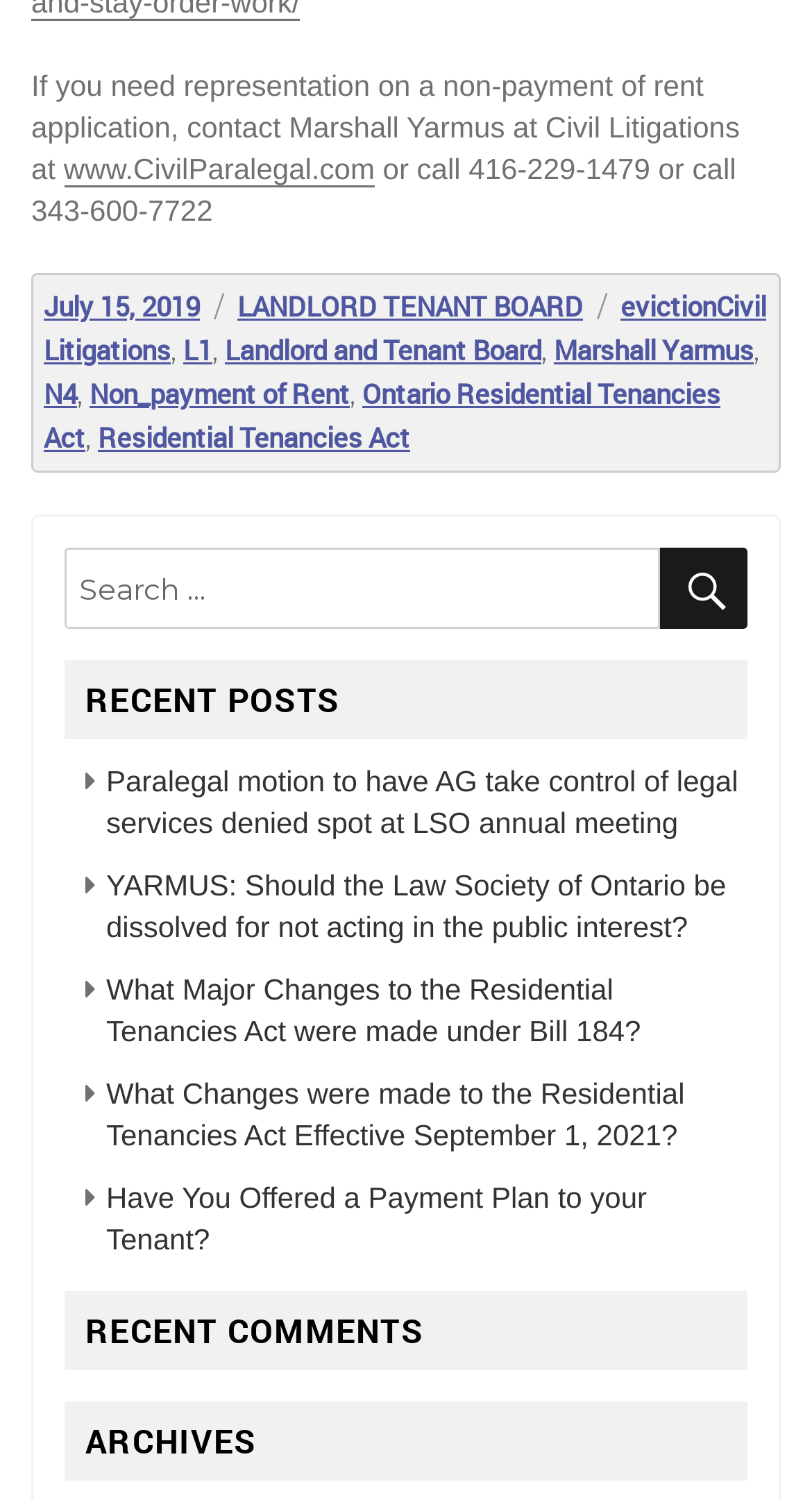Please identify the bounding box coordinates of the element I should click to complete this instruction: 'Check out BidenHarris 2020'. The coordinates should be given as four float numbers between 0 and 1, like this: [left, top, right, bottom].

None